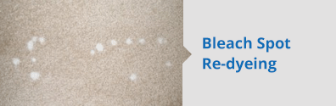Respond to the following question with a brief word or phrase:
Where is the carpet repair service available?

New Westminster, B.C.